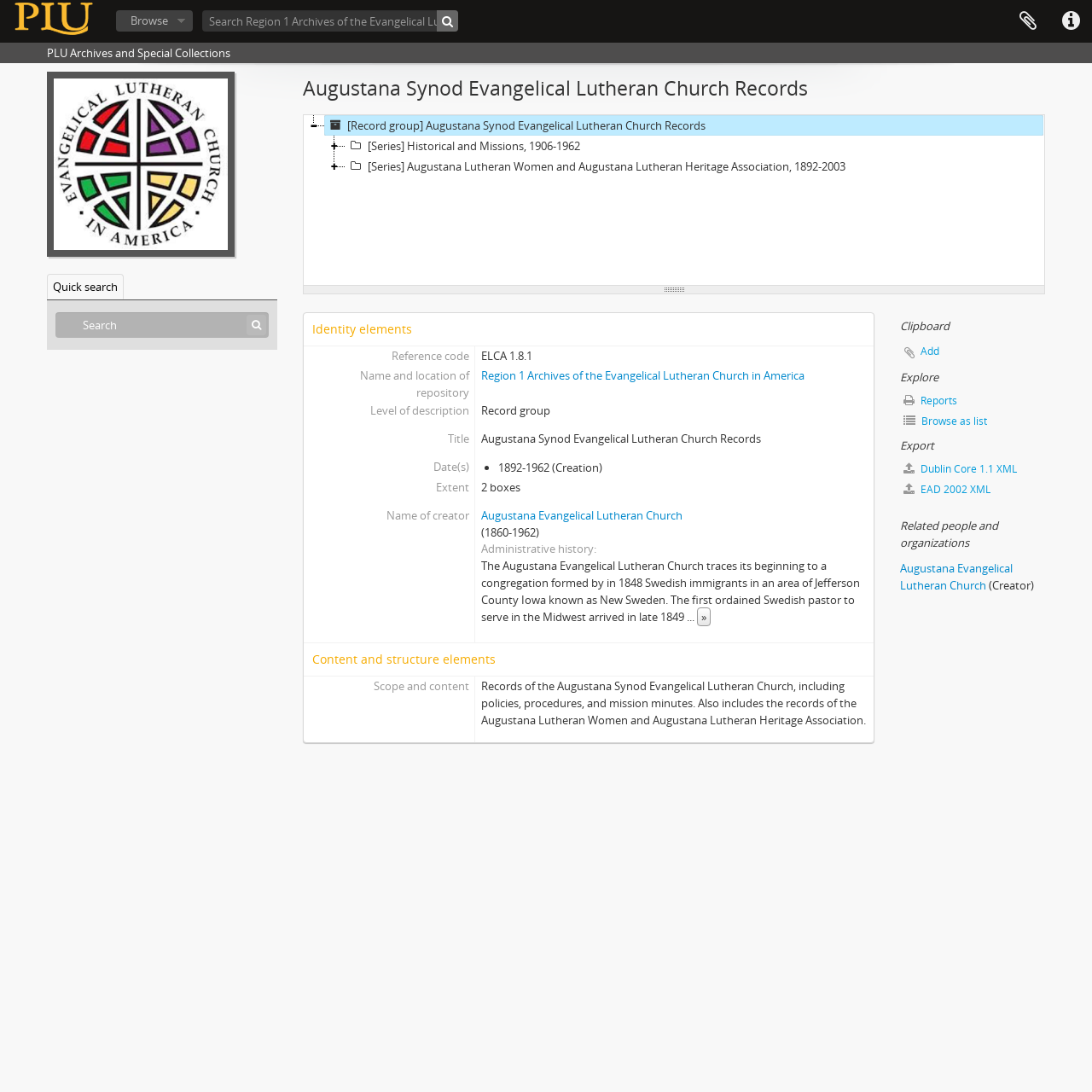Offer an extensive depiction of the webpage and its key elements.

The webpage is about the records of the Augustana Synod Evangelical Lutheran Church, including policies, procedures, and mission minutes. At the top, there is a logo of AtoM, a link to AtoM, and three buttons: Quick links, Clipboard, and Browse. Below these elements, there is a search bar with a textbox and a search button.

On the left side, there is a main section with a heading "Augustana Synod Evangelical Lutheran Church Records" and a tree view that displays the records' hierarchy. The tree view has several items, including "Record group", "Series", and "Historical and Missions". Each item has a link and some of them have sub-items.

On the right side, there is a section with several static texts, links, and headings. The headings include "Administrative history", "Records of the Augustana Synod Evangelical Lutheran Church", and "Related people and organizations". The static texts provide information about the Augustana Evangelical Lutheran Church, its history, and its records. There are also links to related organizations and people.

At the bottom of the page, there are several sections, including "Edit identity elements", "Edit context and structure elements", "Clipboard", "Explore", and "Export". Each section has links and buttons that allow users to perform various actions, such as adding items to the clipboard, exporting data, and browsing records.

Overall, the webpage provides a detailed view of the records of the Augustana Synod Evangelical Lutheran Church, with a focus on their hierarchy, history, and related organizations.